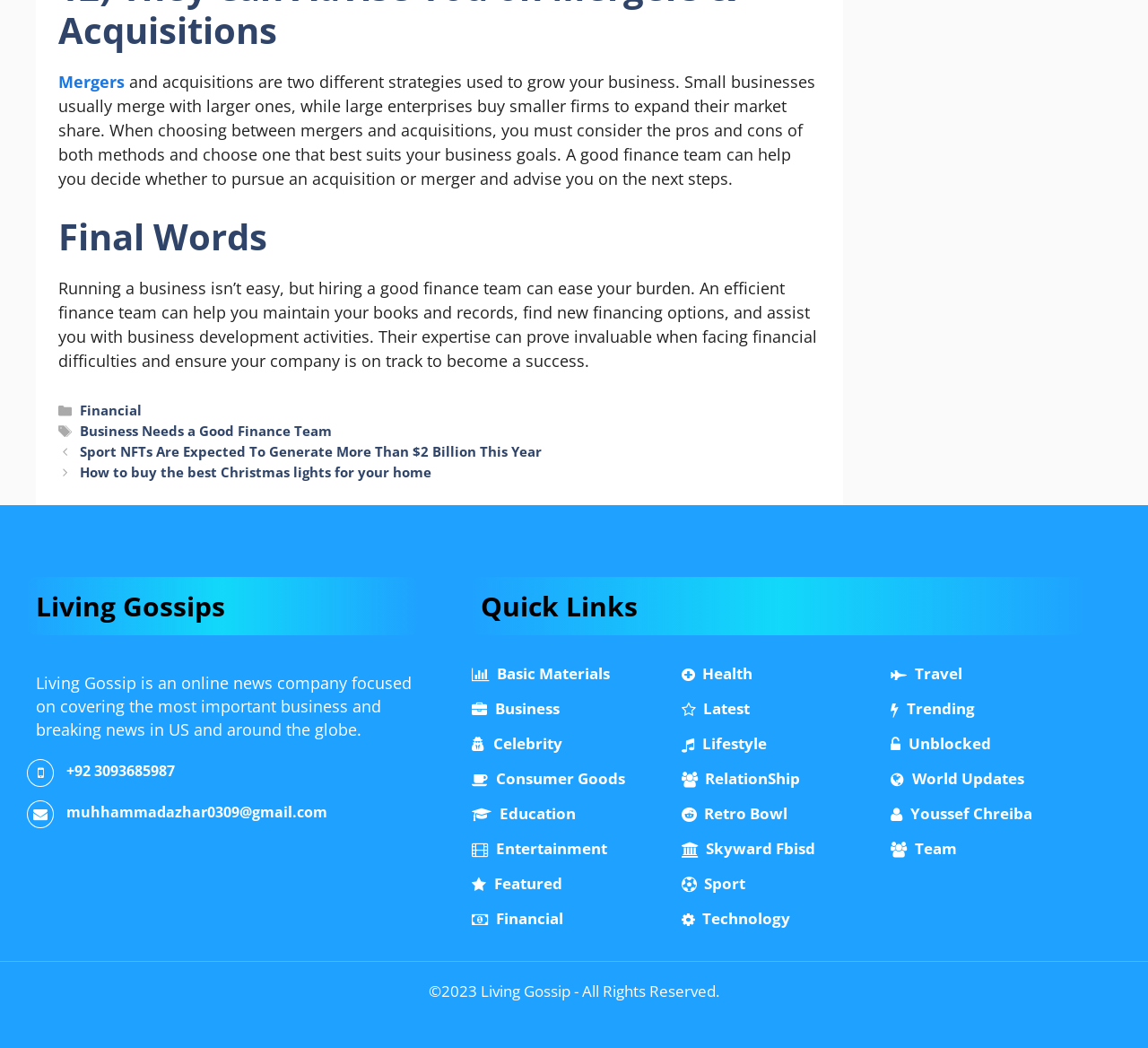Identify the bounding box coordinates for the element you need to click to achieve the following task: "Click on 'Financial' link". Provide the bounding box coordinates as four float numbers between 0 and 1, in the form [left, top, right, bottom].

[0.07, 0.383, 0.124, 0.4]